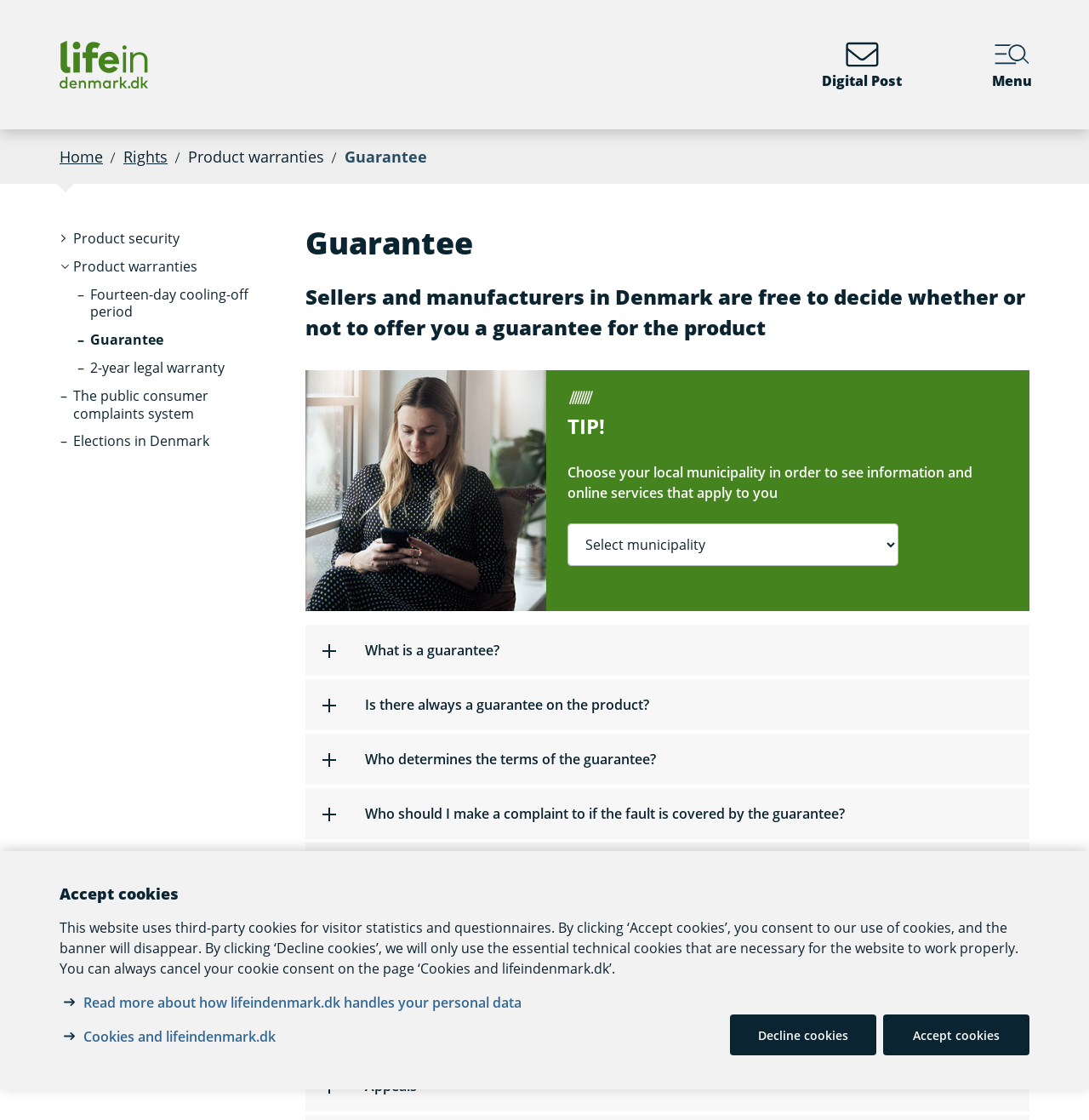Detail the webpage's structure and highlights in your description.

This webpage is about guarantees on products in Denmark. At the top, there is a logo of "Life in Denmark" and a navigation menu with links to "Home", "Rights", and "Product warranties". Below the navigation menu, there is a breadcrumb trail showing the current page's location.

The main content of the page is divided into sections. The first section has a heading "Guarantee" and provides information about what a guarantee is. There are several buttons that can be expanded to reveal more information on related topics, such as "What is a guarantee?", "Is there always a guarantee on the product?", and "Who determines the terms of the guarantee?".

The next section is about choosing a municipality, with a dropdown menu to select a municipality. There is also a tip box with information about why selecting a municipality is important.

The rest of the page is dedicated to providing more information about guarantees, with sections on "Read more and self-services" and several articles that can be expanded to reveal more information on topics such as "Who should I make a complaint to if the fault is covered by the guarantee?", "Who determines how long the guarantee runs?", and "Is the guarantee included in the price of the product or do I have to pay extra?".

At the bottom of the page, there are links to "Digital Post" and a menu containing the main topics on lifeindenmark.dk. There is also a cookie consent banner with buttons to accept or decline cookies.